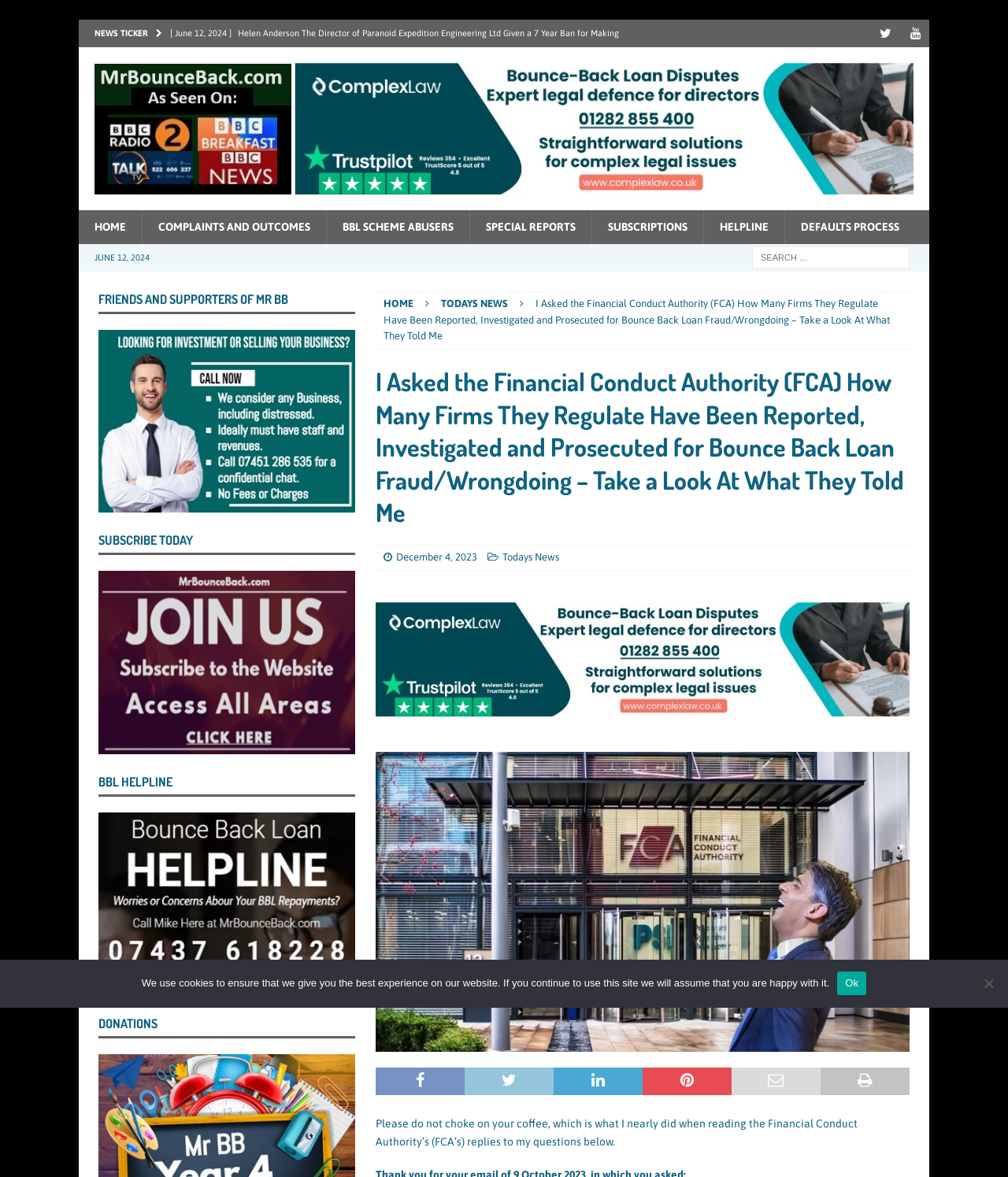How many links are there in the 'FRIENDS AND SUPPORTERS OF MR BB' section?
With the help of the image, please provide a detailed response to the question.

I counted the links in the 'FRIENDS AND SUPPORTERS OF MR BB' section and found only one link.